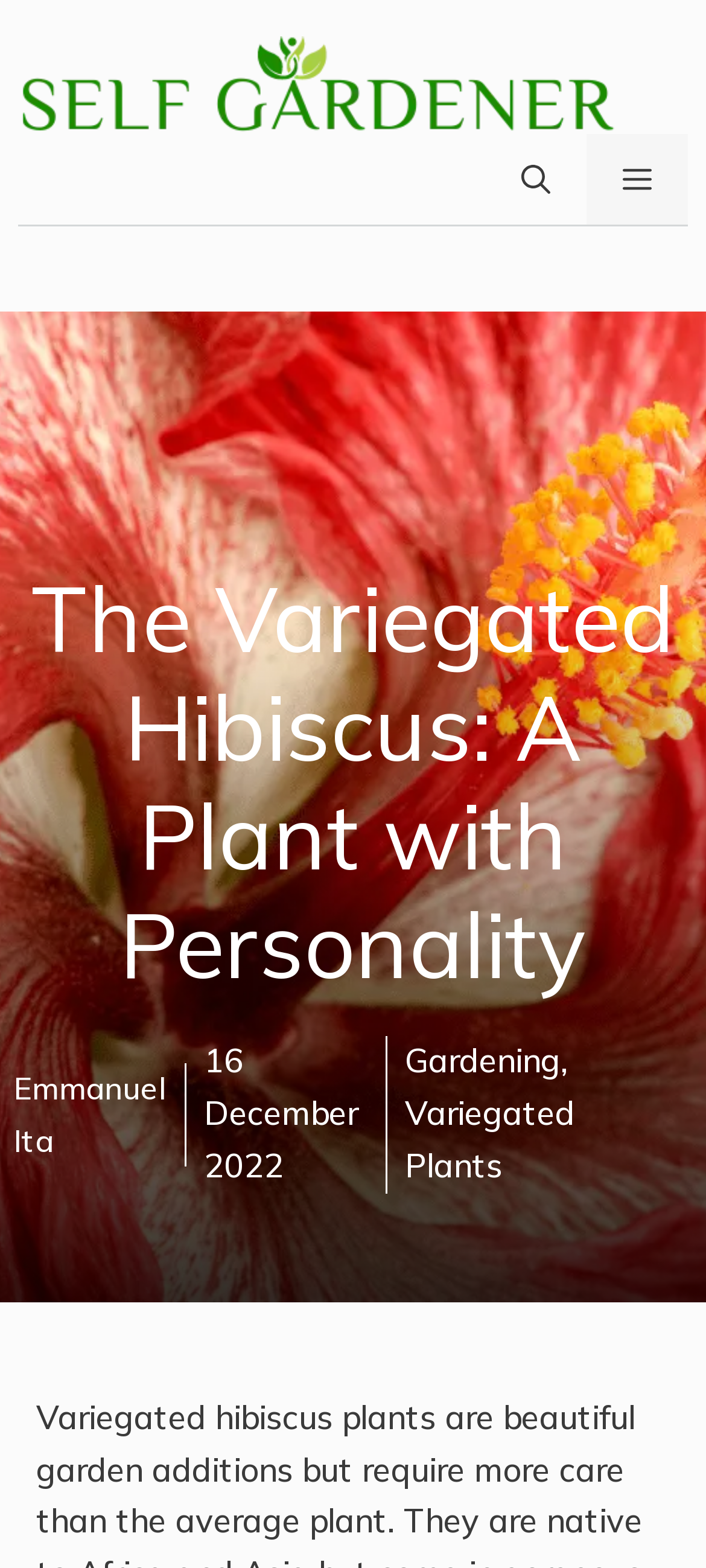Generate a comprehensive description of the webpage content.

The webpage is about the Variegated Hibiscus, a plant with personality, as indicated by the title. At the top of the page, there is a banner that spans the entire width, containing a link to "Self Gardener" with an accompanying image. To the right of the banner, there is a mobile toggle navigation menu with a link to open a search bar and a button to expand the primary menu.

Below the banner, there is a primary navigation menu that stretches across the page. Underneath the navigation menu, the main content begins with a large heading that reads "The Variegated Hibiscus: A Plant with Personality". 

On the left side of the page, there is a timestamp indicating the date "16 December 2022". To the right of the timestamp, there are three categories listed: "Gardening", followed by a comma, and then "Variegated Plants".